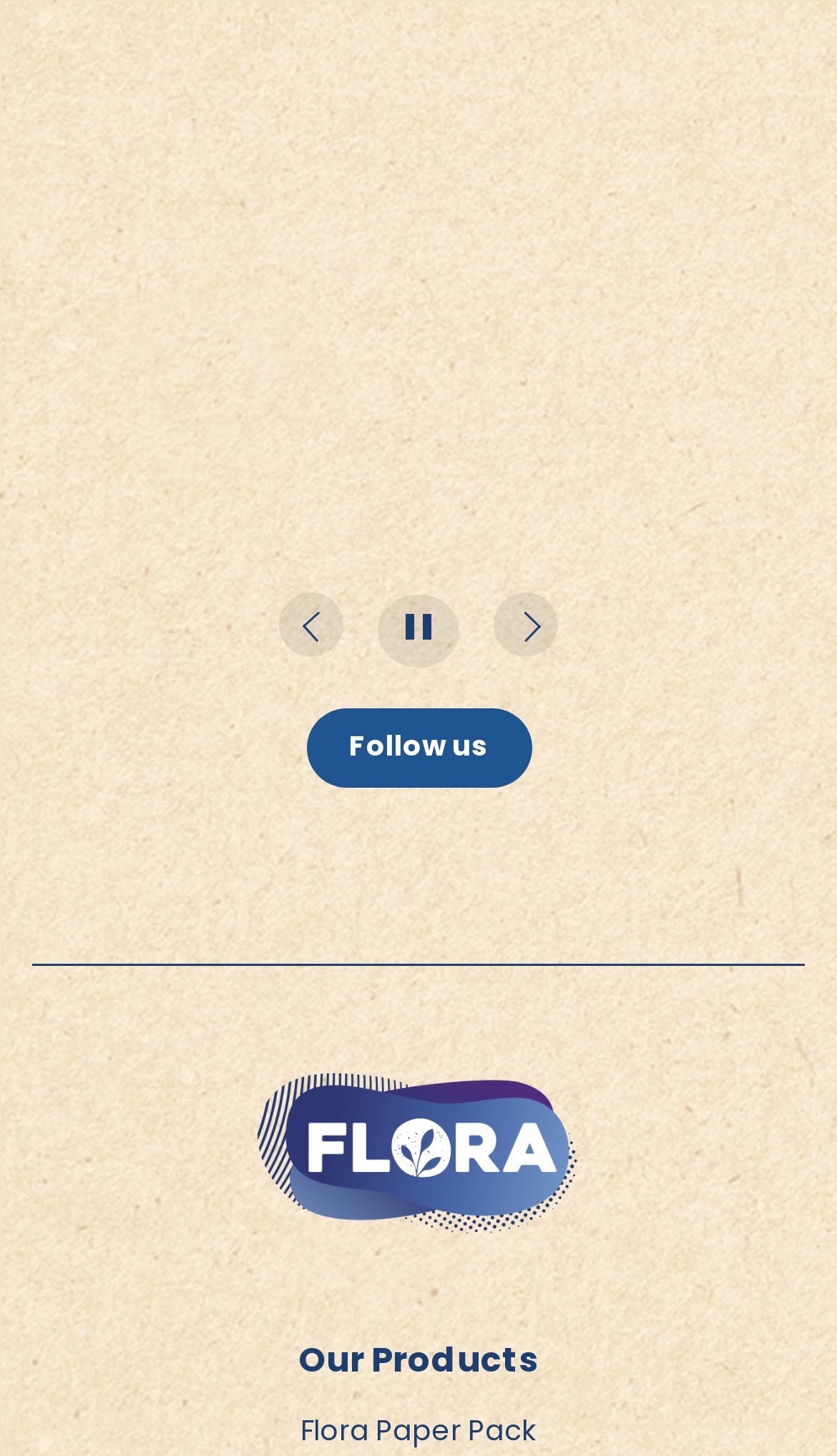Identify the bounding box coordinates of the specific part of the webpage to click to complete this instruction: "Subscribe to the newsletter".

None